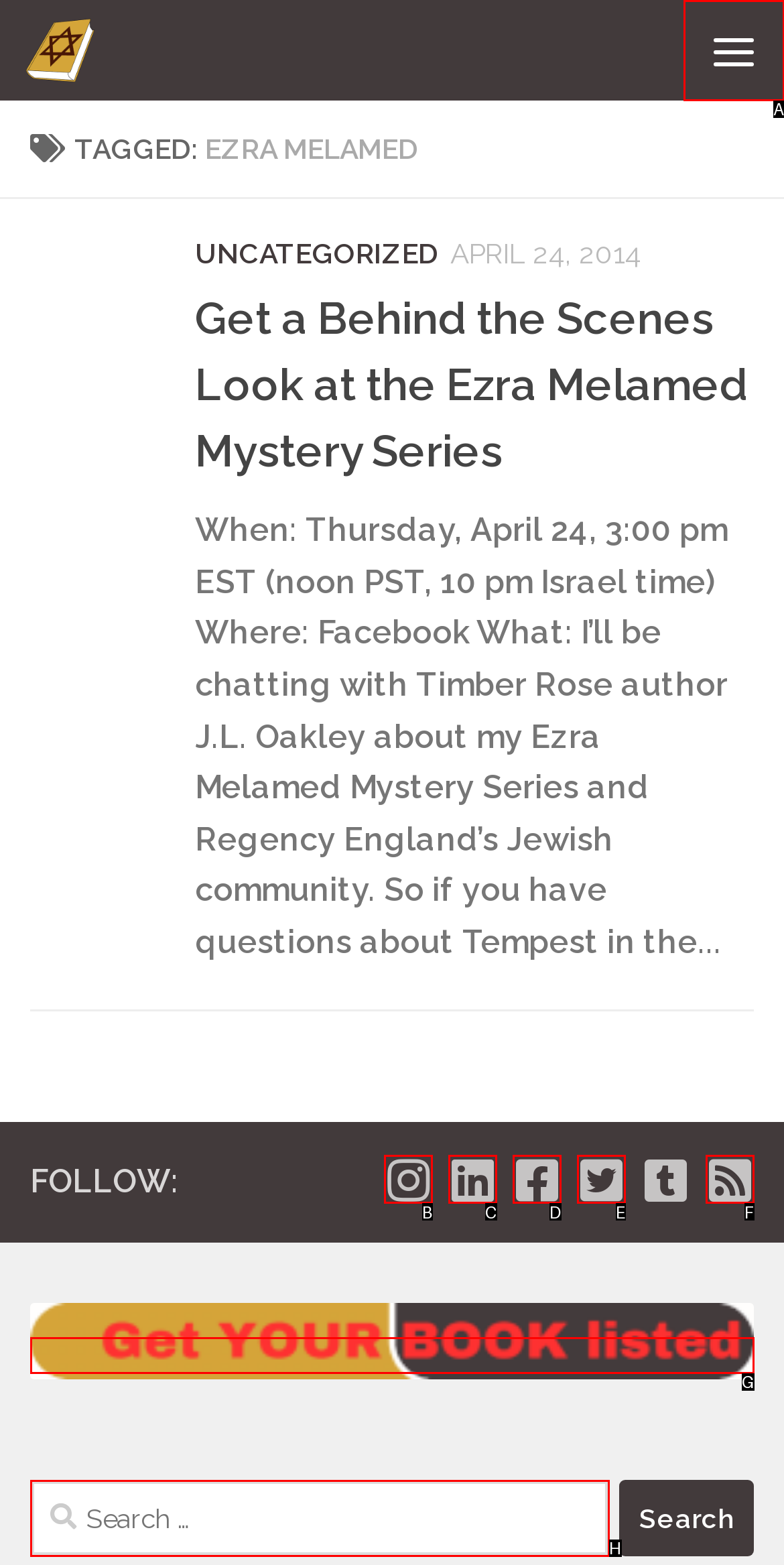Determine which option matches the description: title="Menu". Answer using the letter of the option.

A